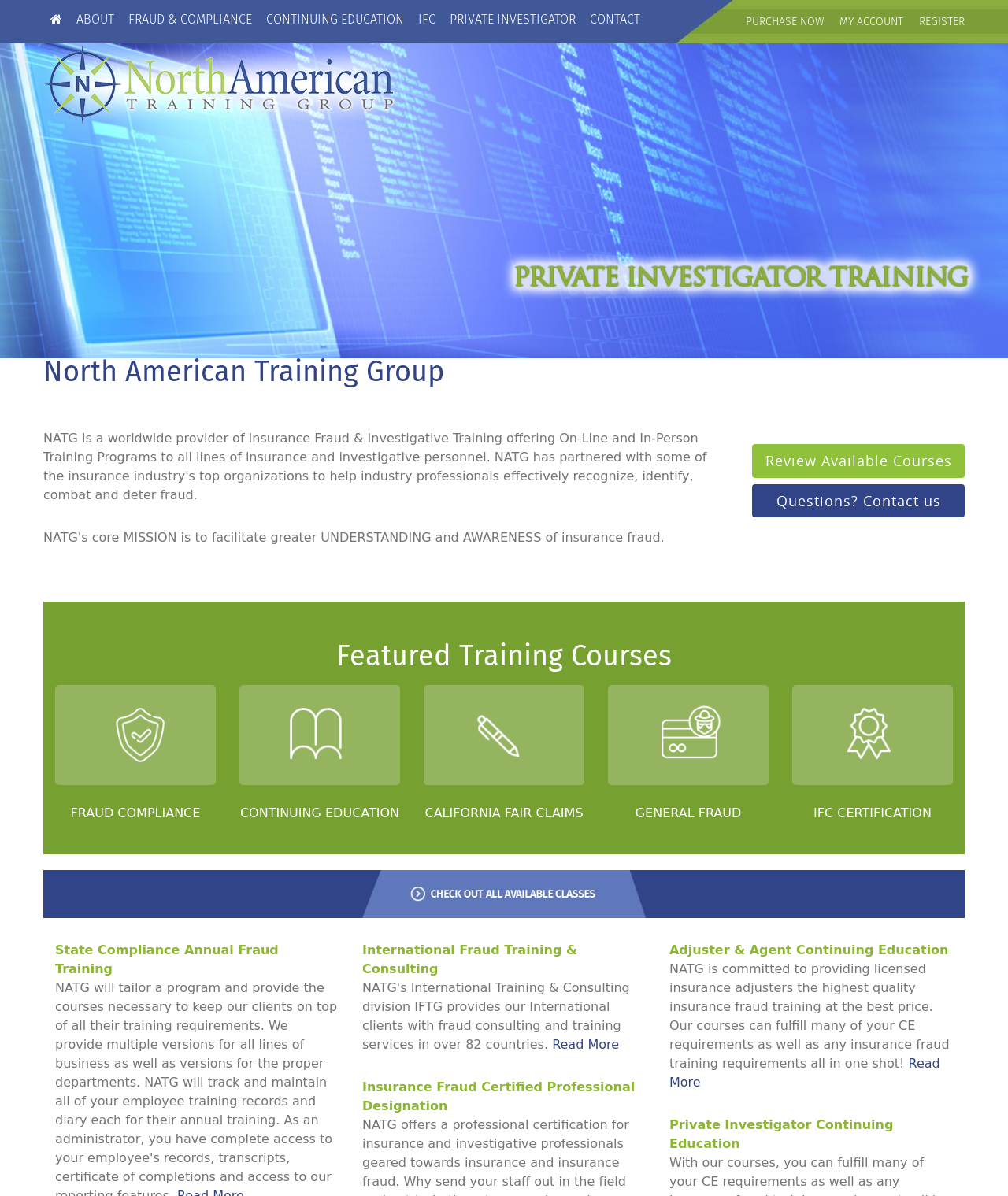Determine the bounding box coordinates for the area you should click to complete the following instruction: "Click on the PURCHASE NOW link".

[0.724, 0.013, 0.817, 0.024]